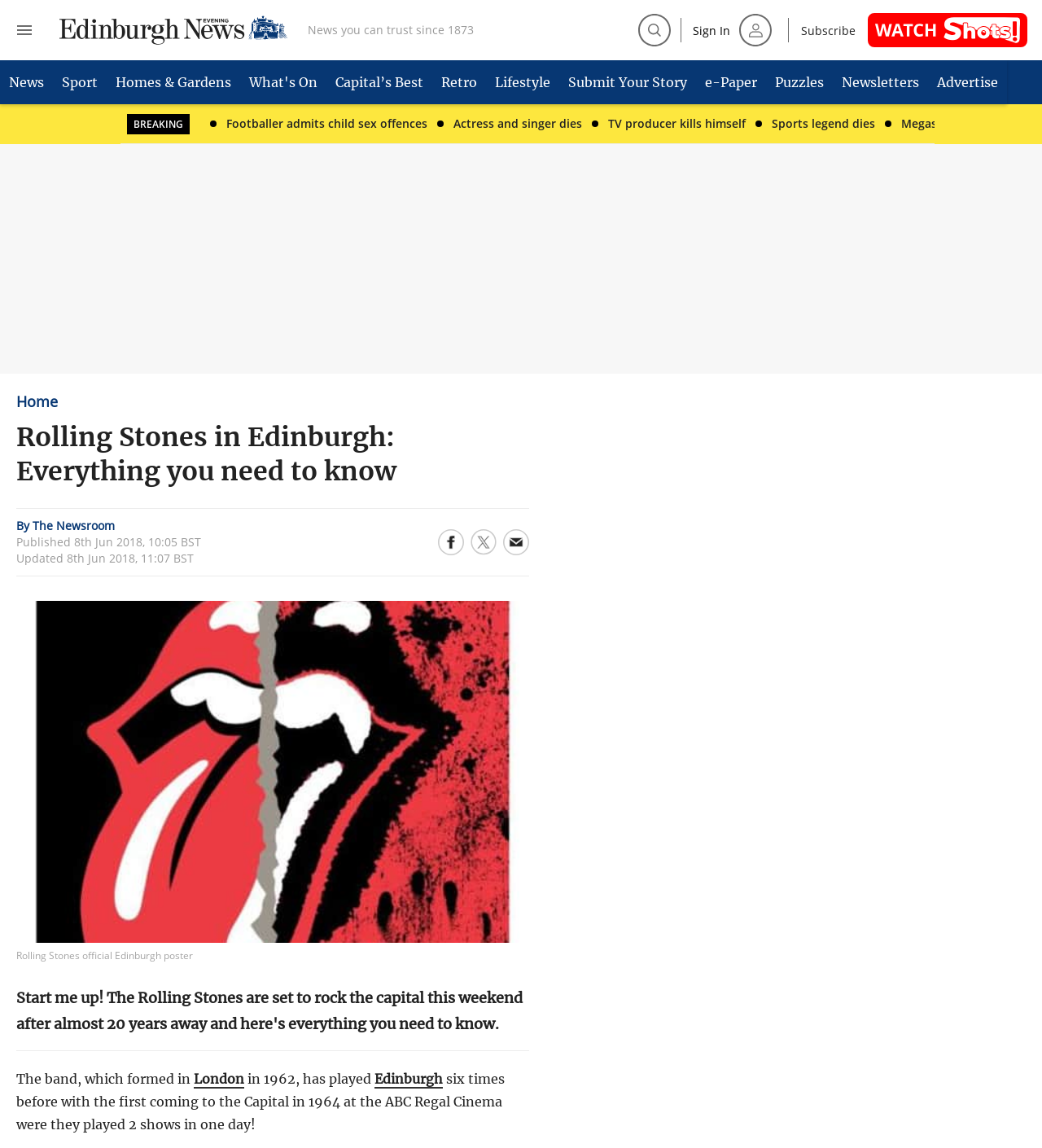Find and specify the bounding box coordinates that correspond to the clickable region for the instruction: "Sign In".

[0.657, 0.012, 0.753, 0.04]